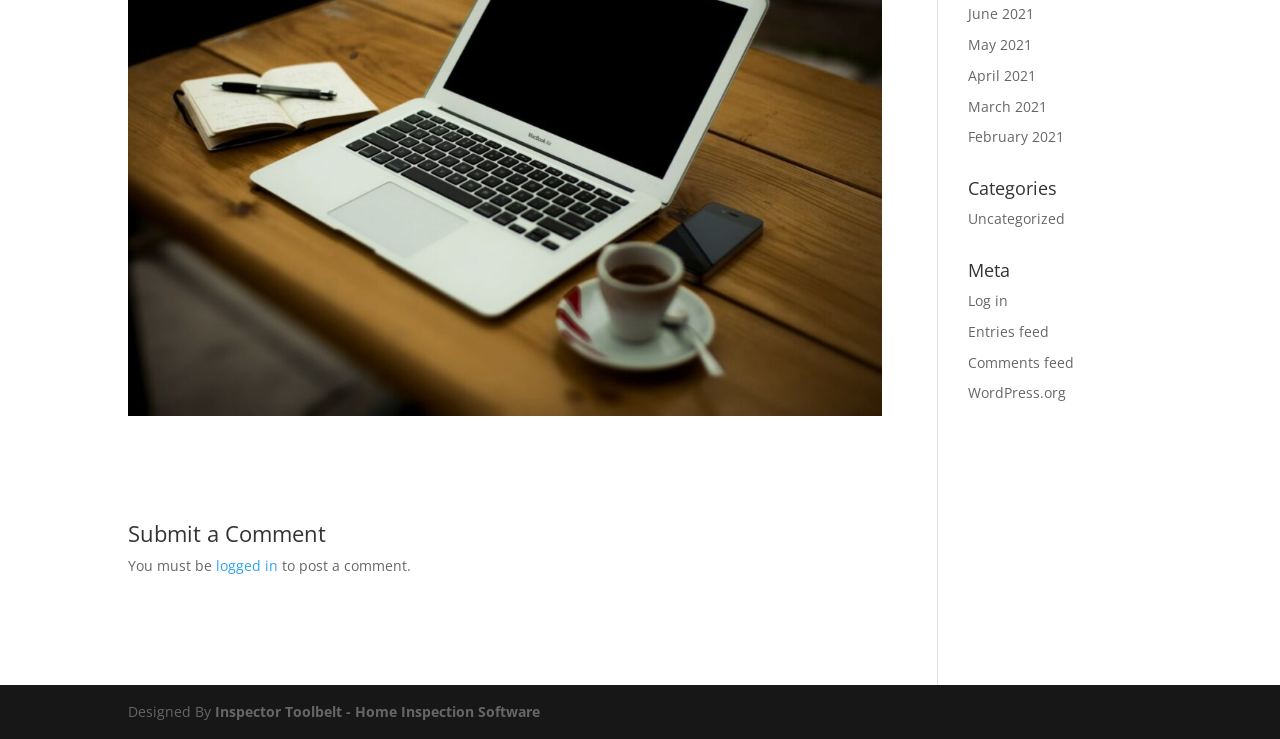Given the description "Uncategorized", provide the bounding box coordinates of the corresponding UI element.

[0.756, 0.283, 0.832, 0.309]